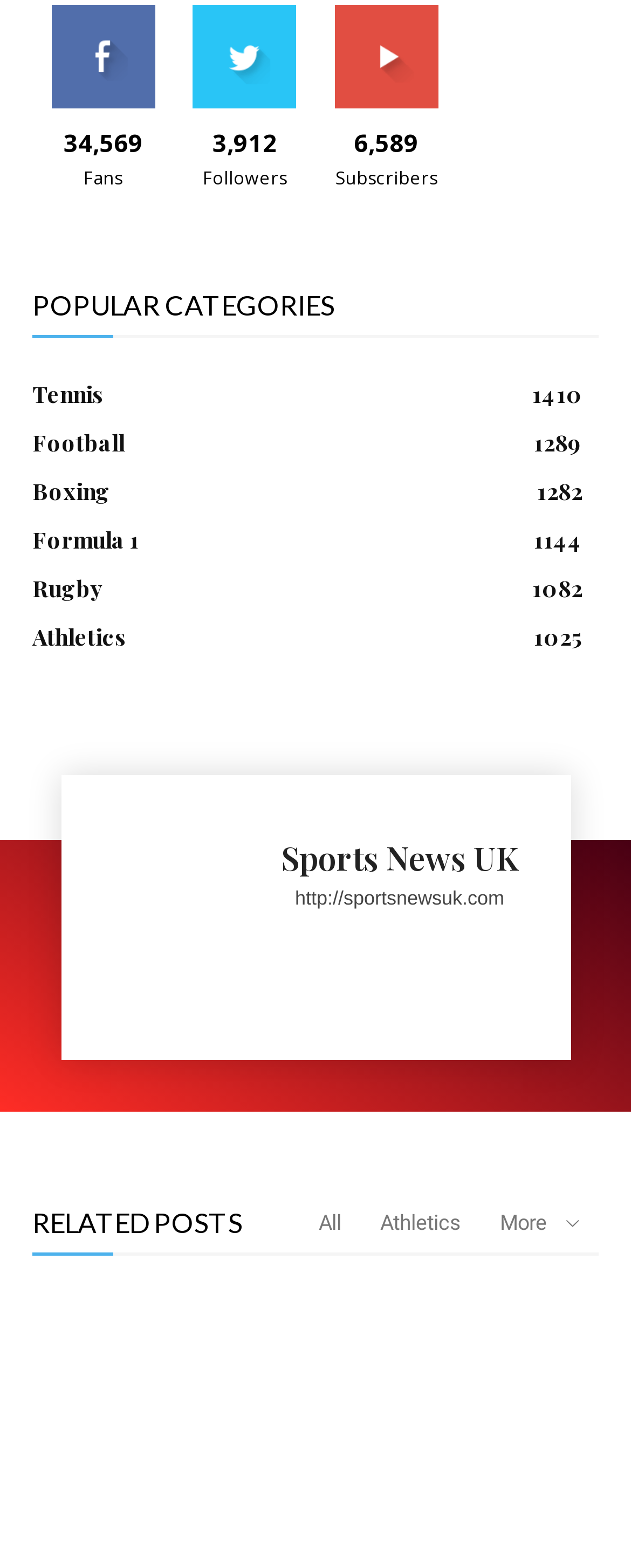Please determine the bounding box coordinates of the element's region to click in order to carry out the following instruction: "Click on LIKE". The coordinates should be four float numbers between 0 and 1, i.e., [left, top, right, bottom].

[0.134, 0.003, 0.193, 0.019]